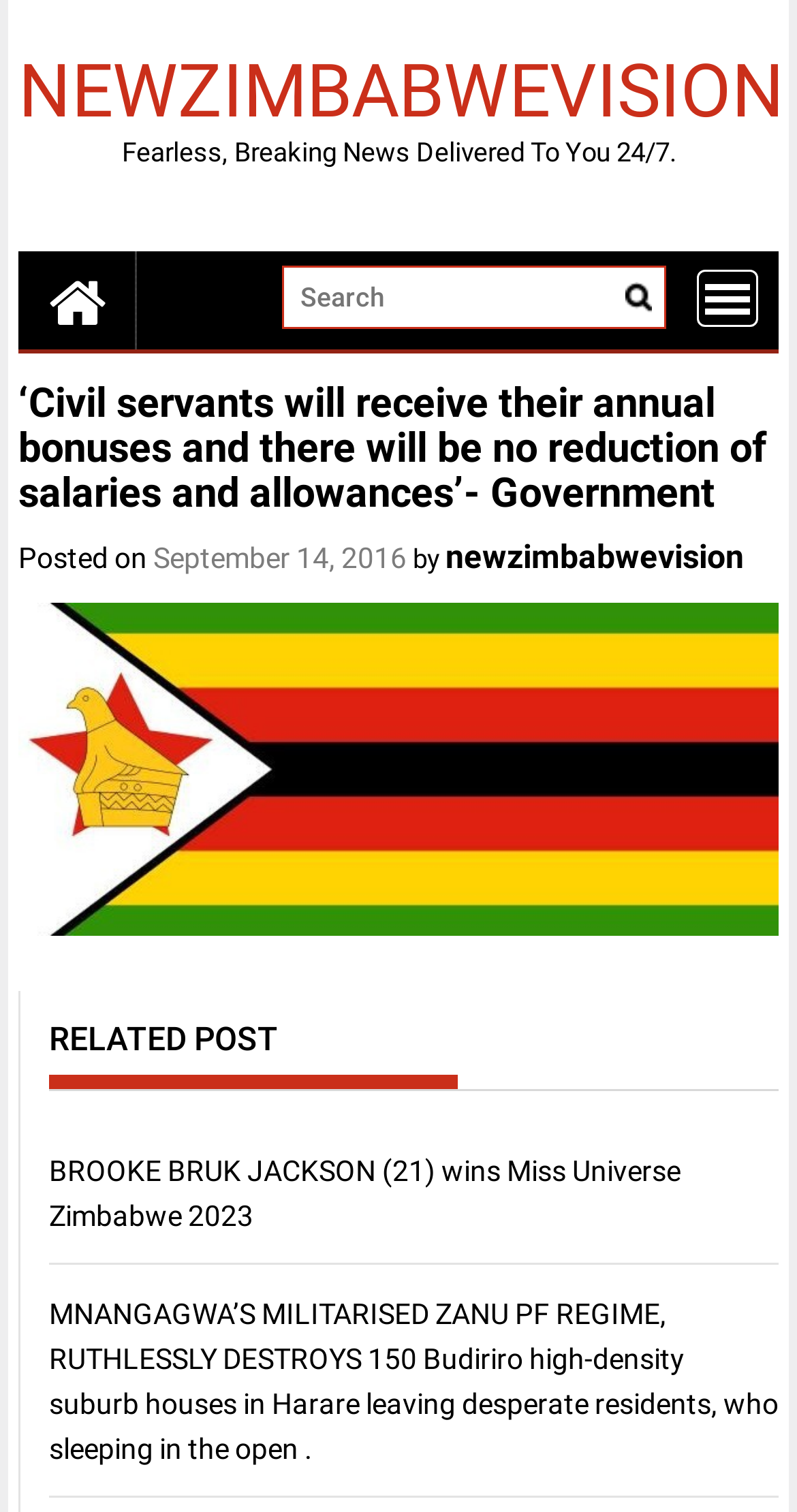Can you find the bounding box coordinates for the element that needs to be clicked to execute this instruction: "Read news posted on September 14, 2016"? The coordinates should be given as four float numbers between 0 and 1, i.e., [left, top, right, bottom].

[0.192, 0.358, 0.51, 0.38]